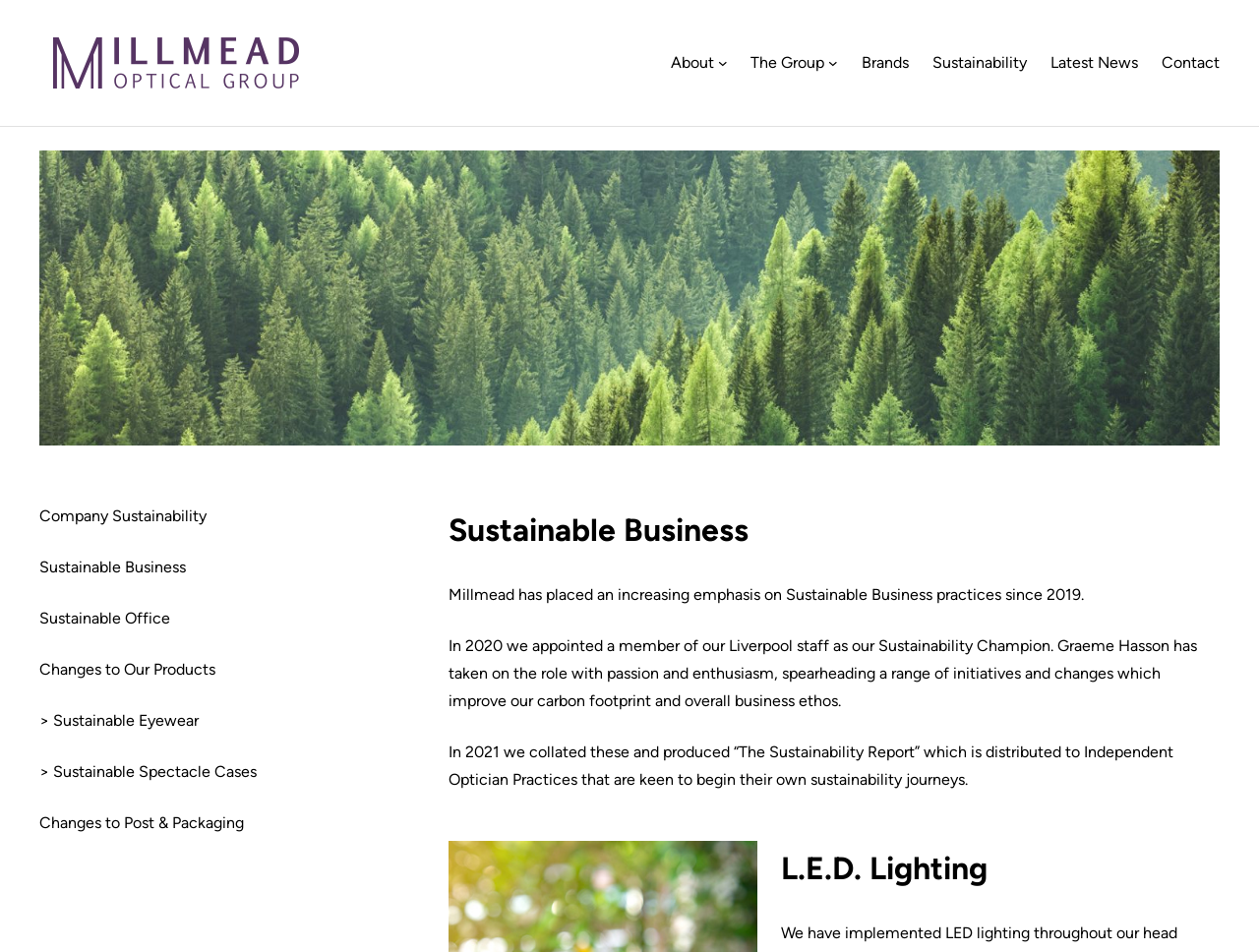Bounding box coordinates must be specified in the format (top-left x, top-left y, bottom-right x, bottom-right y). All values should be floating point numbers between 0 and 1. What are the bounding box coordinates of the UI element described as: > Sustainable Eyewear

[0.031, 0.743, 0.158, 0.772]